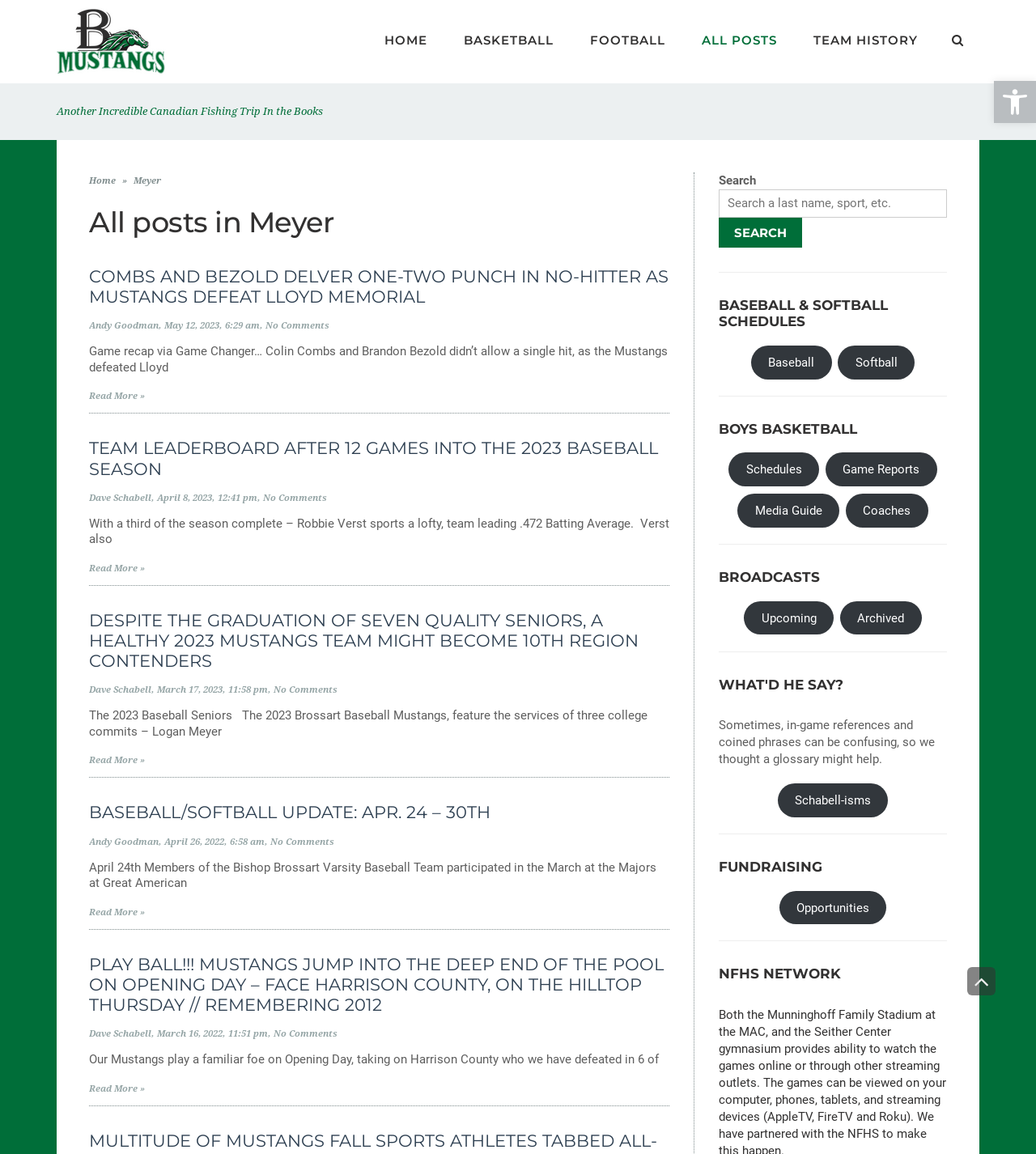Please answer the following question using a single word or phrase: 
How many articles are on the webpage?

4